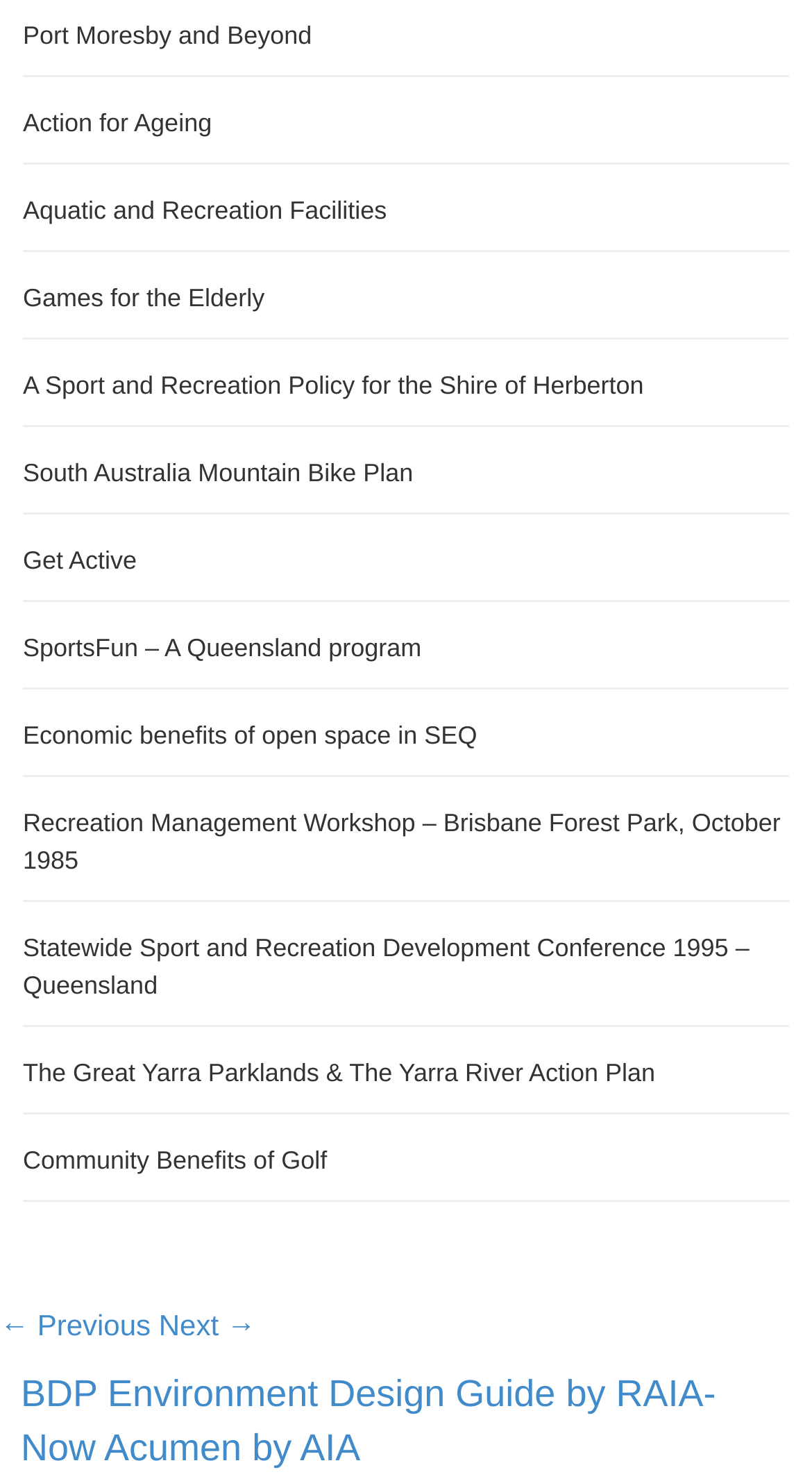Use a single word or phrase to answer the question: What is the purpose of the '← Previous' and 'Next →' links?

Navigation